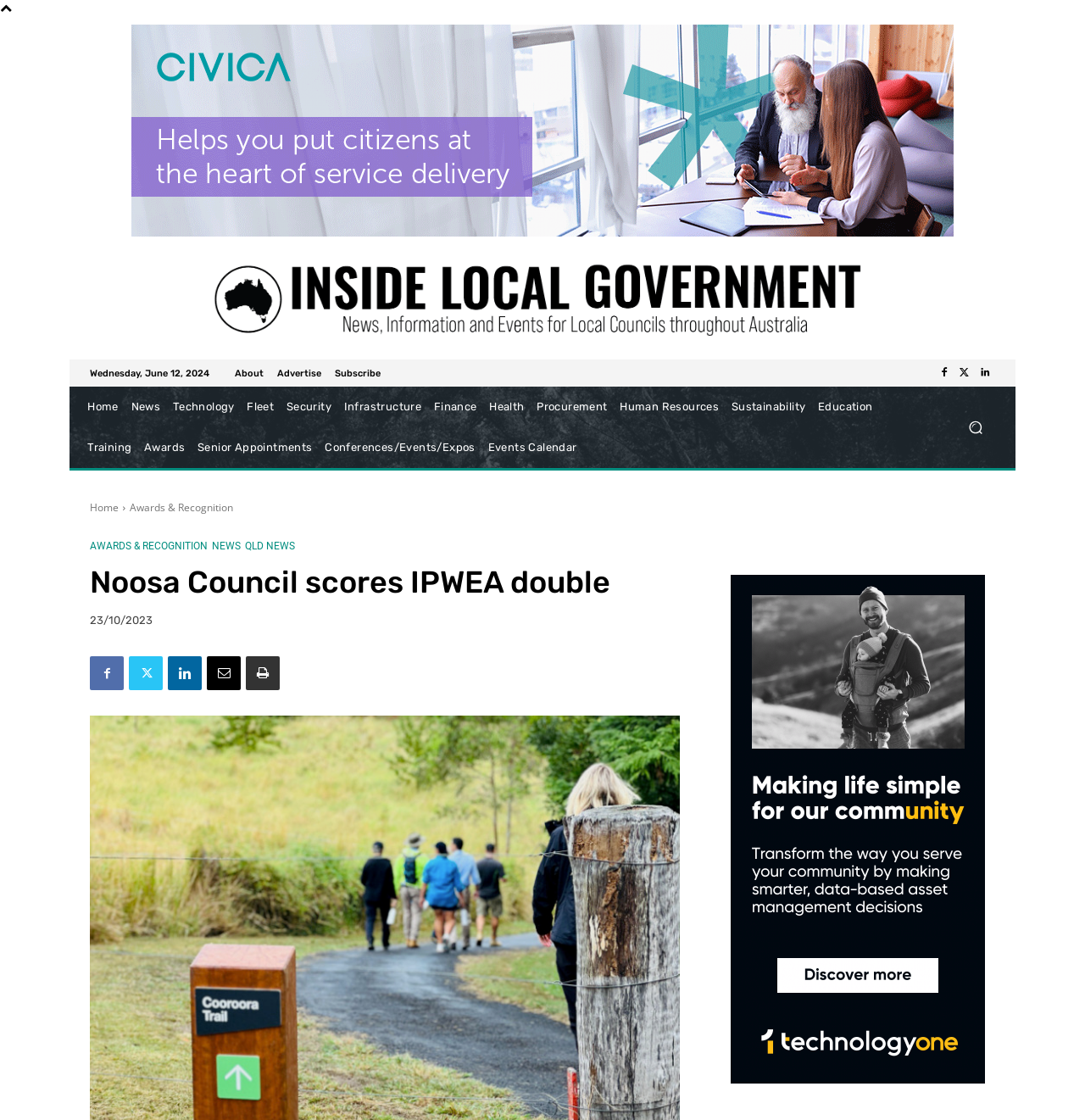Please find and generate the text of the main heading on the webpage.

Noosa Council scores IPWEA double